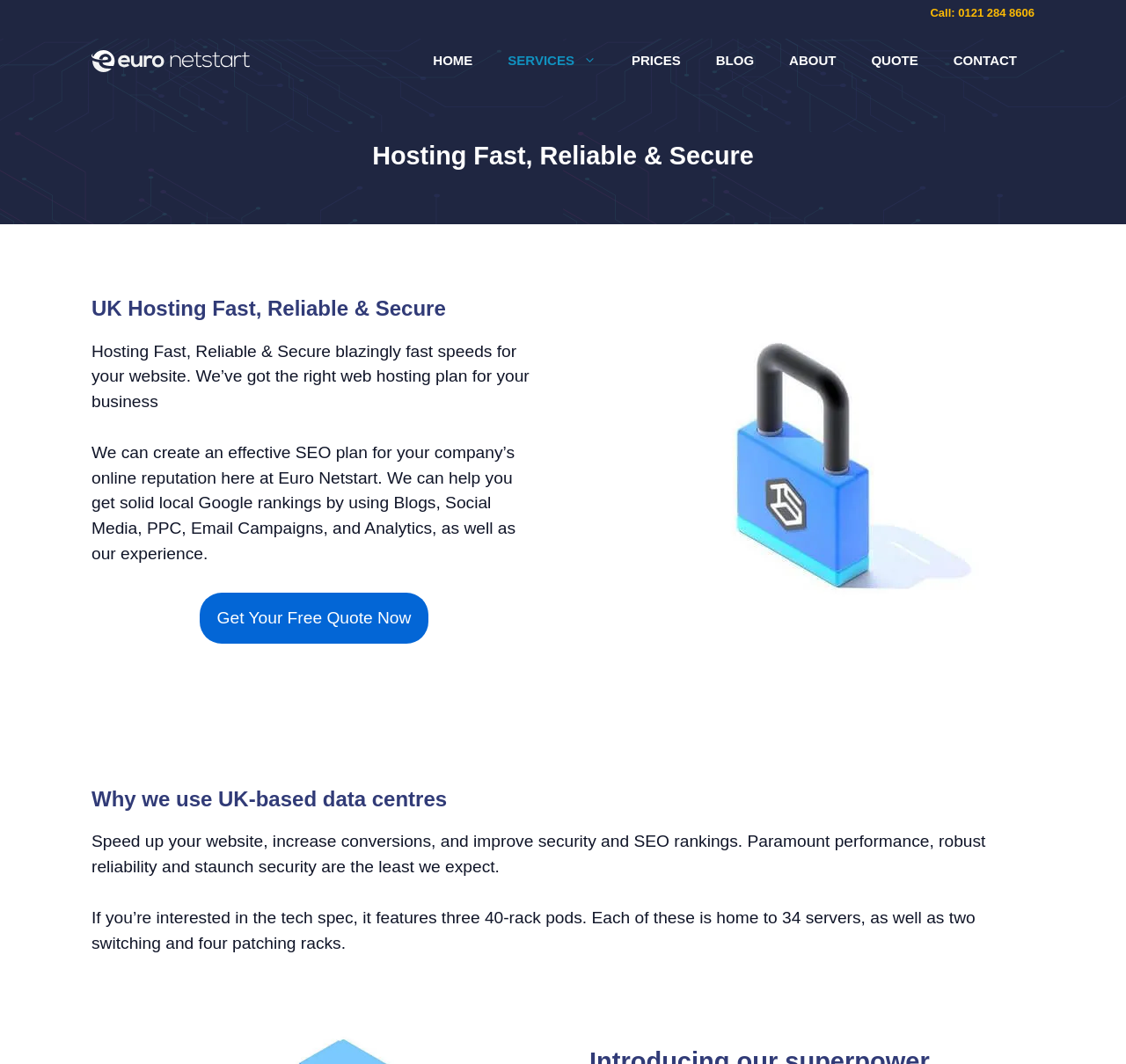What is the phone number to call?
Provide a one-word or short-phrase answer based on the image.

0121 284 8606